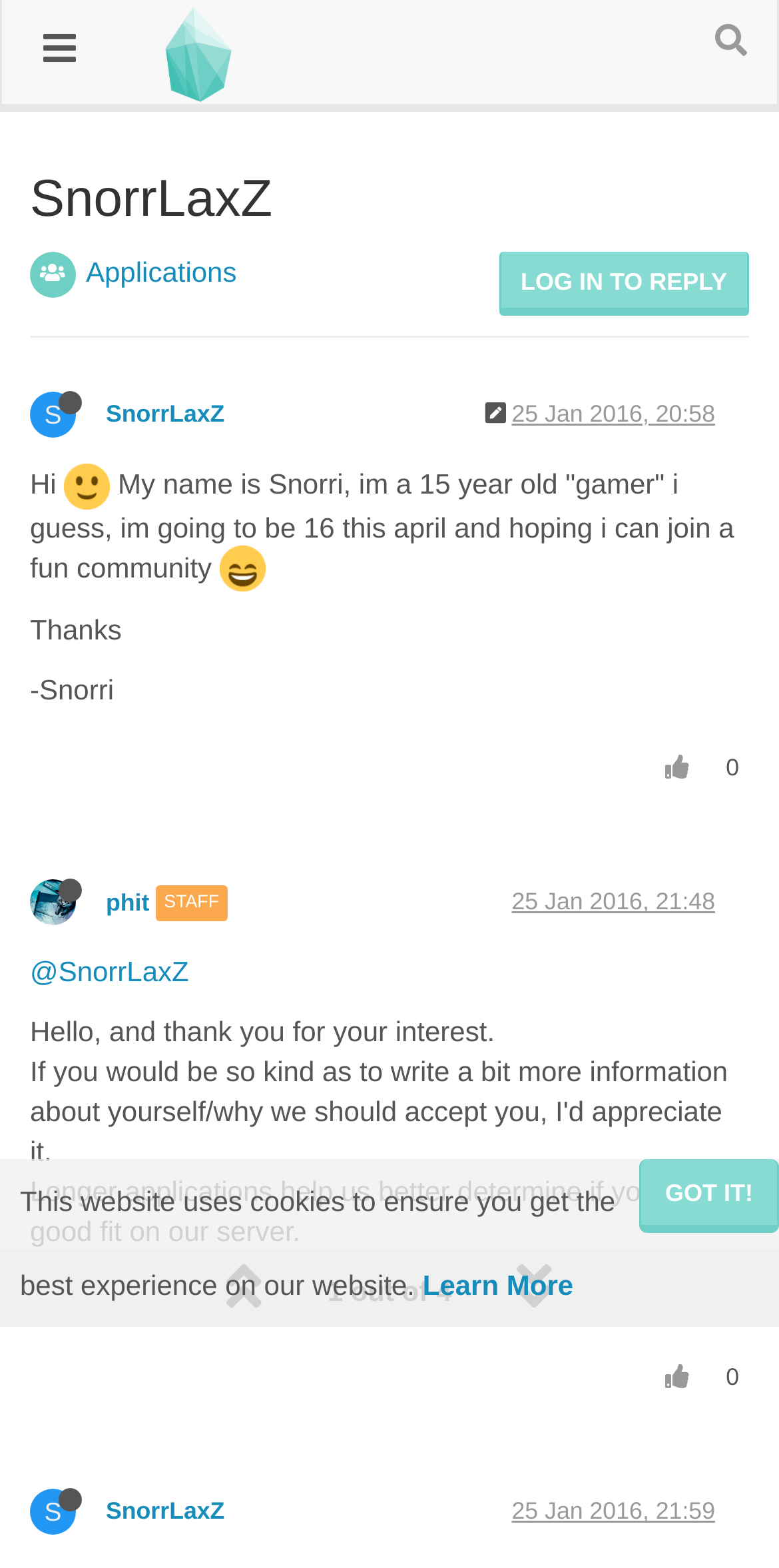What is the name of the person who wrote the introduction?
With the help of the image, please provide a detailed response to the question.

The introduction is written in a personal tone, and the author introduces himself as Snorri, a 15-year-old gamer who is going to be 16 in April.